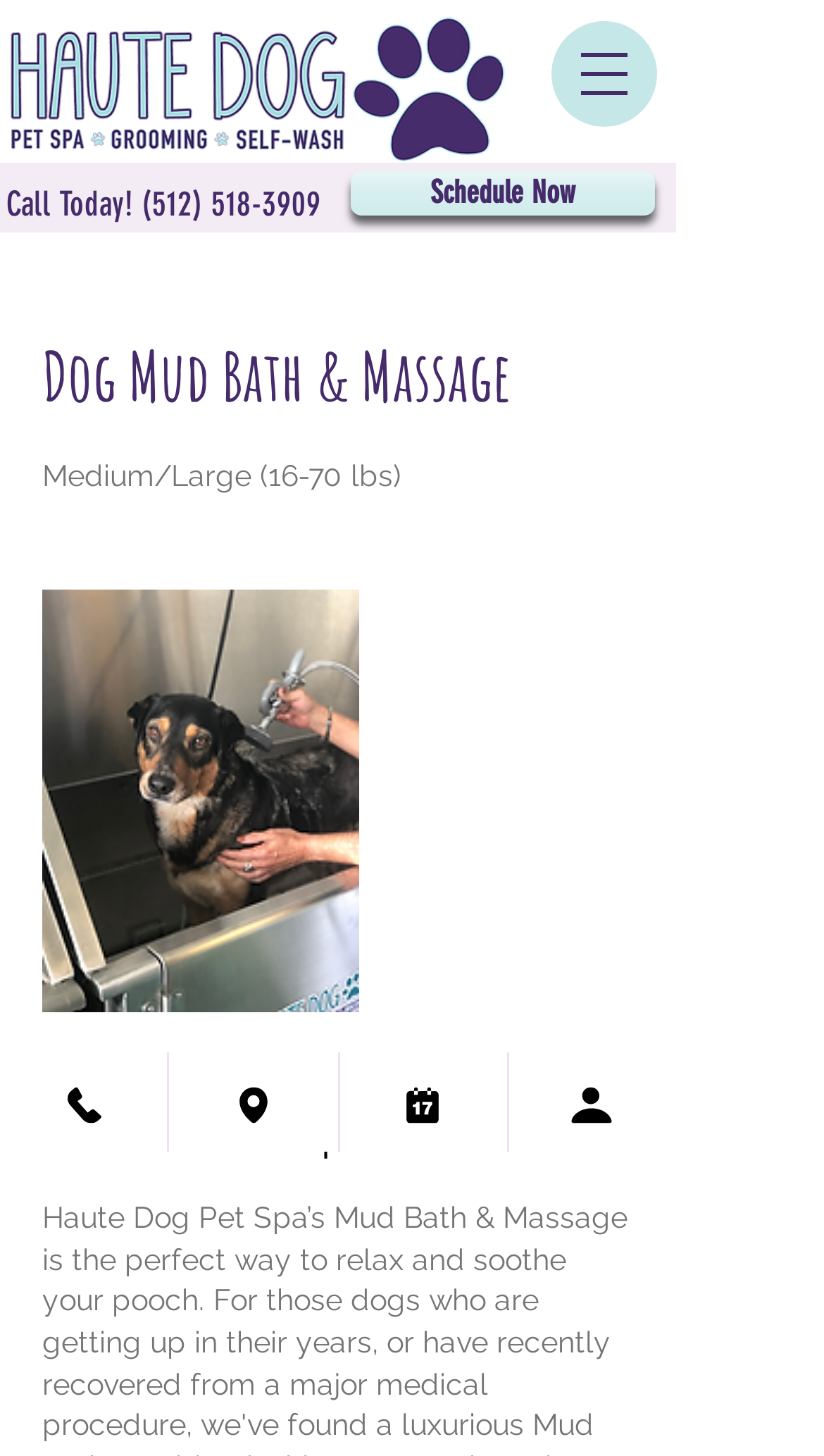Please specify the bounding box coordinates for the clickable region that will help you carry out the instruction: "Visit the homepage".

[0.0, 0.012, 0.618, 0.112]